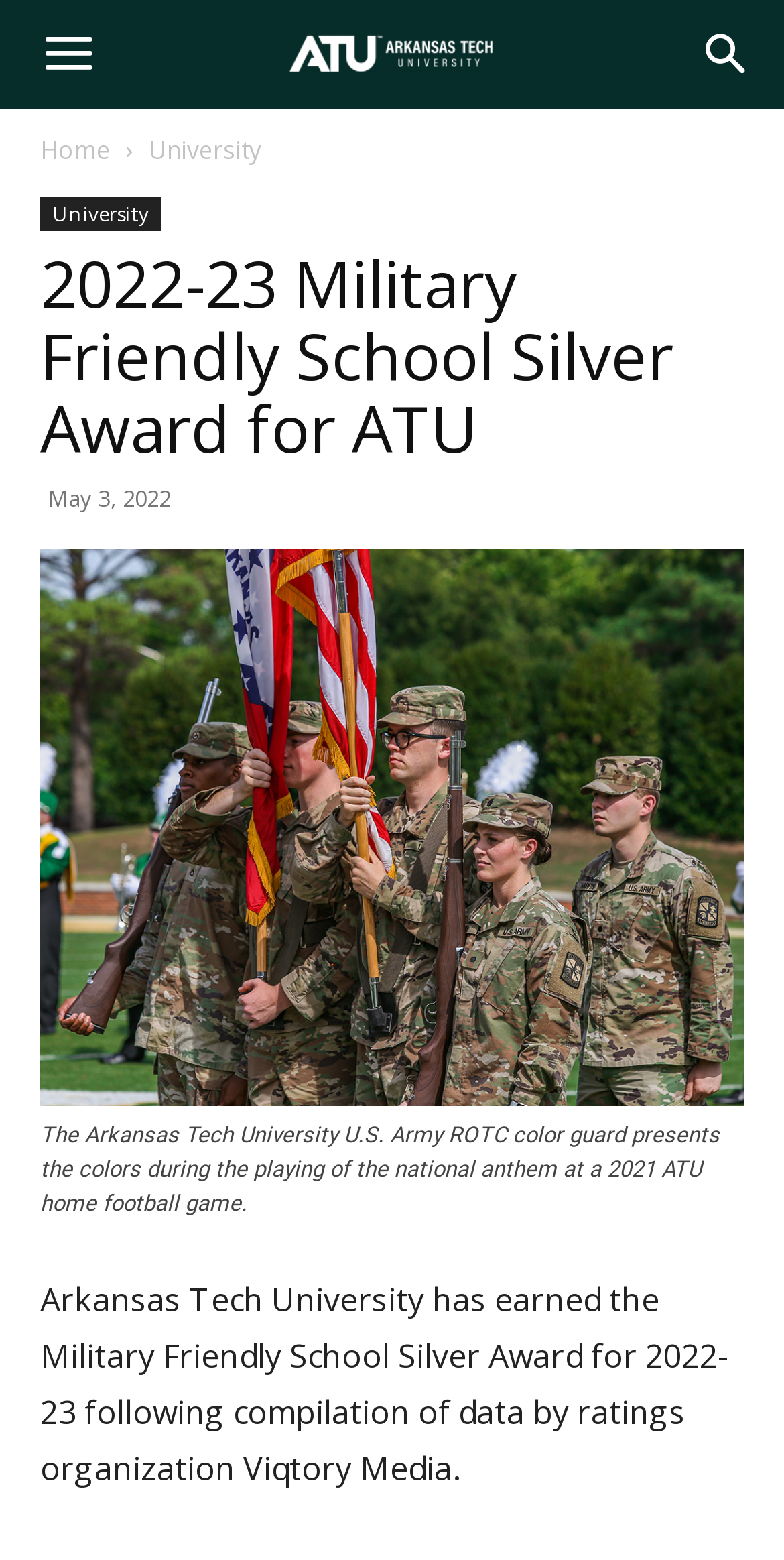Create an elaborate caption for the webpage.

The webpage is about Arkansas Tech University's achievement of earning the Military Friendly School Silver Award for 2022-23. At the top right corner, there are two links with icons, one with a '\ue80a' symbol and the other with a '\ue83e' symbol. Below these links, there is an image of the ATU News logo. 

On the top left, there are two links, "Home" and "University", with the latter having a dropdown menu. The "University" dropdown menu contains another link to "University" and a header section that spans almost the entire width of the page. 

In the header section, there is a heading that announces the Military Friendly School Silver Award, followed by a timestamp indicating the date "May 3, 2022". Below the header section, there is a figure that takes up most of the page's width, containing a link to an image of the ATU U.S. Army ROTC Color Guard Fall 2021, along with a figcaption that describes the image. 

At the bottom of the page, there is a paragraph of text that summarizes the achievement, stating that Arkansas Tech University has earned the Military Friendly School Silver Award for 2022-23 following the compilation of data by ratings organization Viqtory Media.